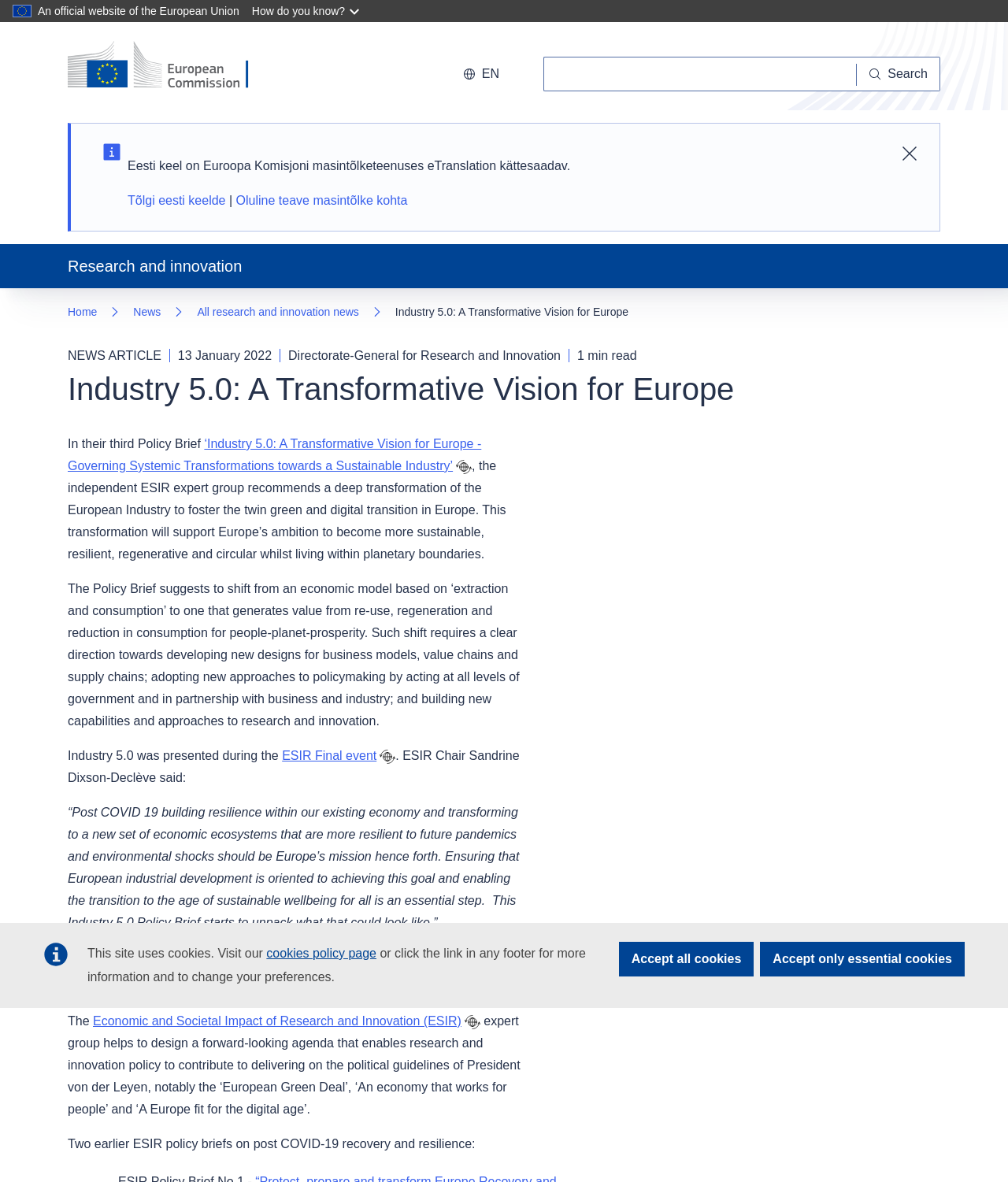Please identify the bounding box coordinates of the clickable element to fulfill the following instruction: "Learn more about the European Commission". The coordinates should be four float numbers between 0 and 1, i.e., [left, top, right, bottom].

[0.067, 0.035, 0.269, 0.077]